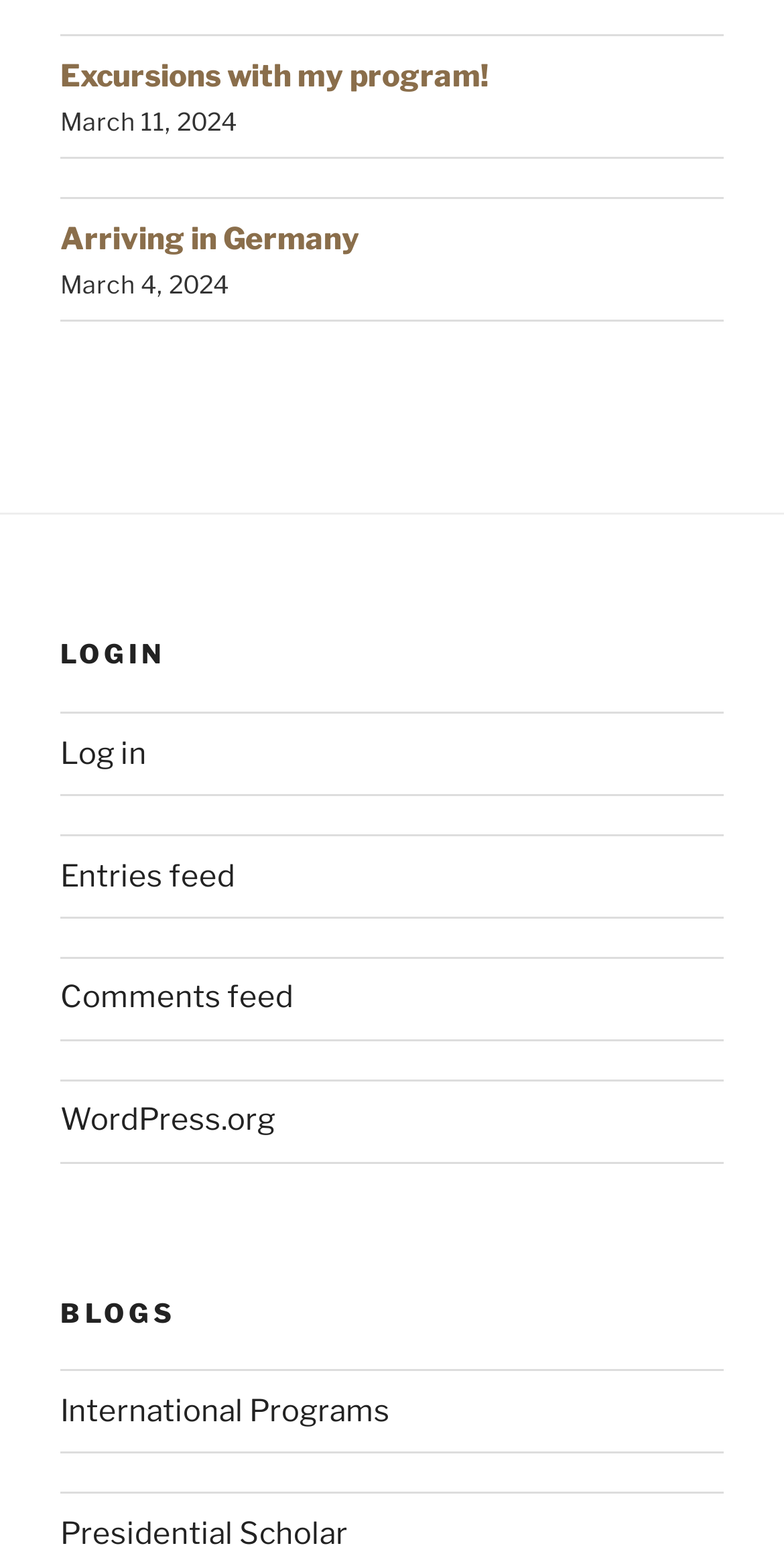Respond with a single word or phrase:
How many links are present on the webpage?

7